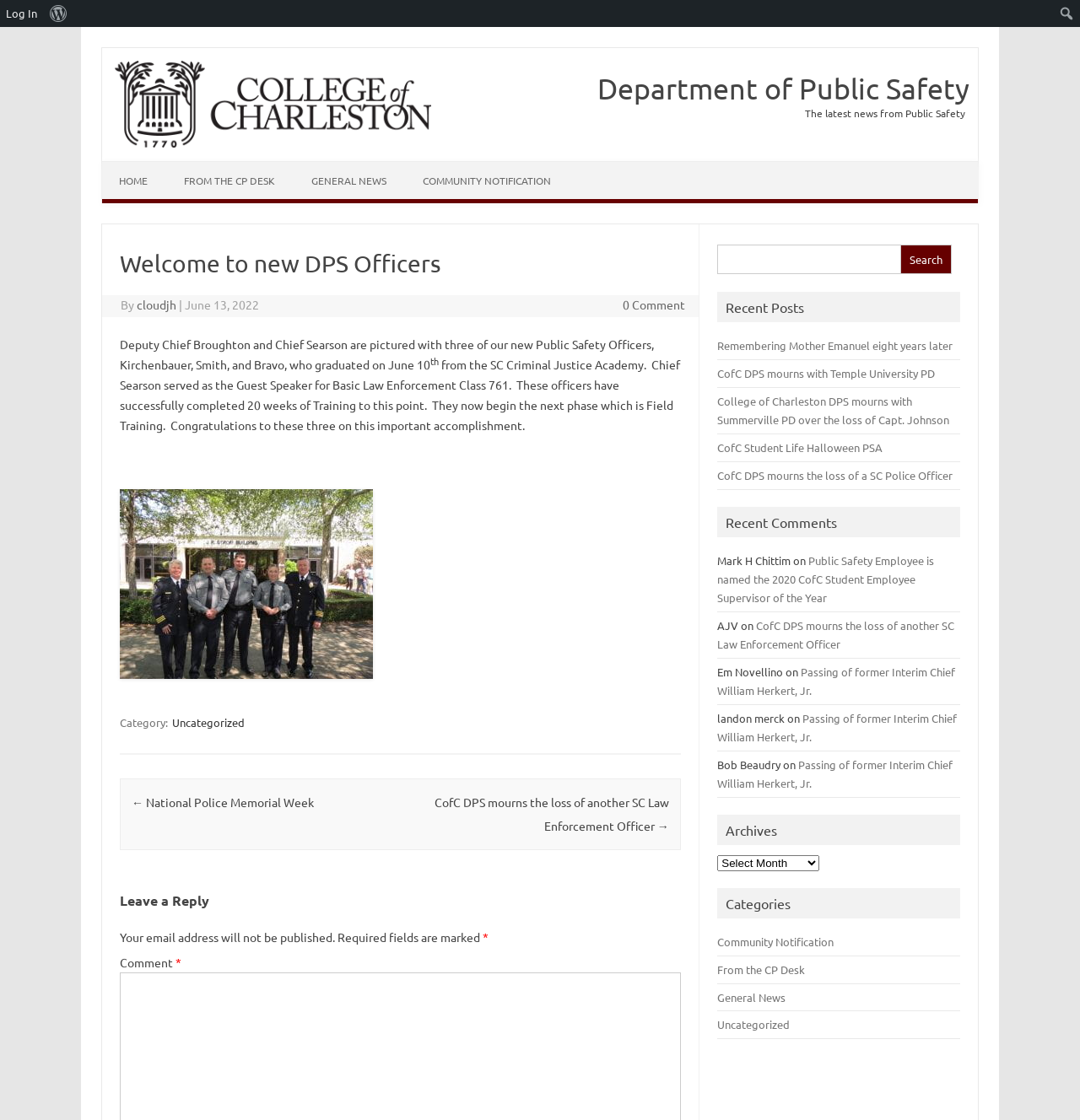From the image, can you give a detailed response to the question below:
How many links are there in the navigation menu?

I counted the links in the navigation menu, which are 'HOME', 'FROM THE CP DESK', 'GENERAL NEWS', 'COMMUNITY NOTIFICATION', and they total 5.